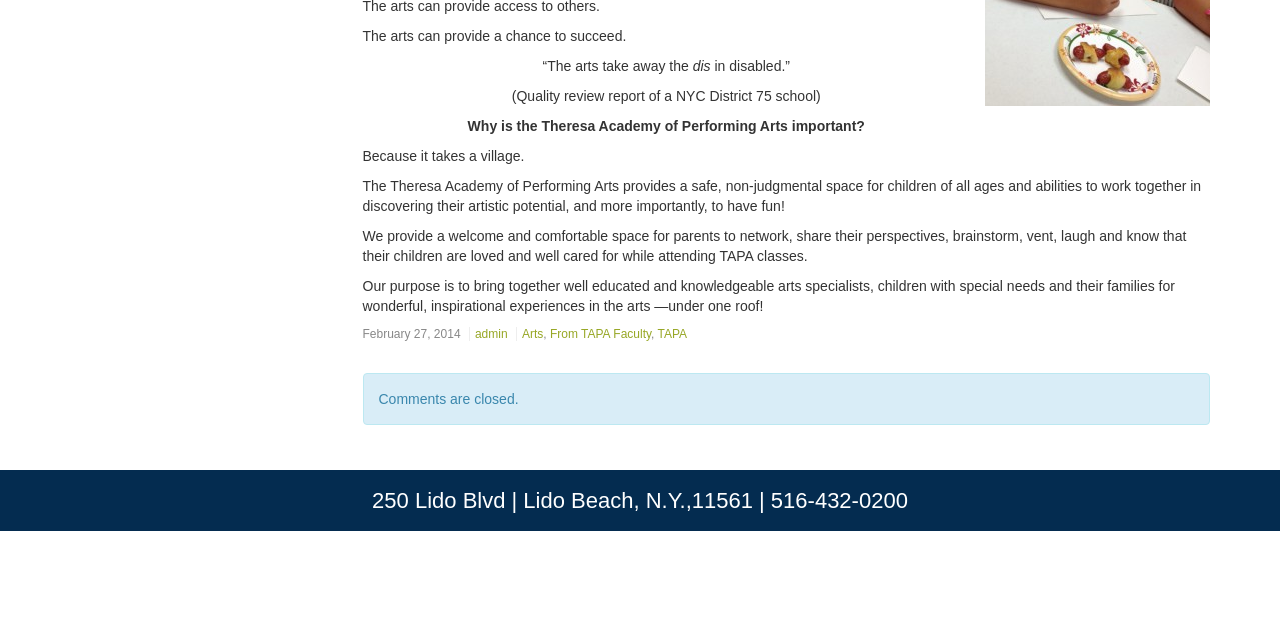Locate the bounding box coordinates of the UI element described by: "admin". The bounding box coordinates should consist of four float numbers between 0 and 1, i.e., [left, top, right, bottom].

[0.371, 0.51, 0.397, 0.532]